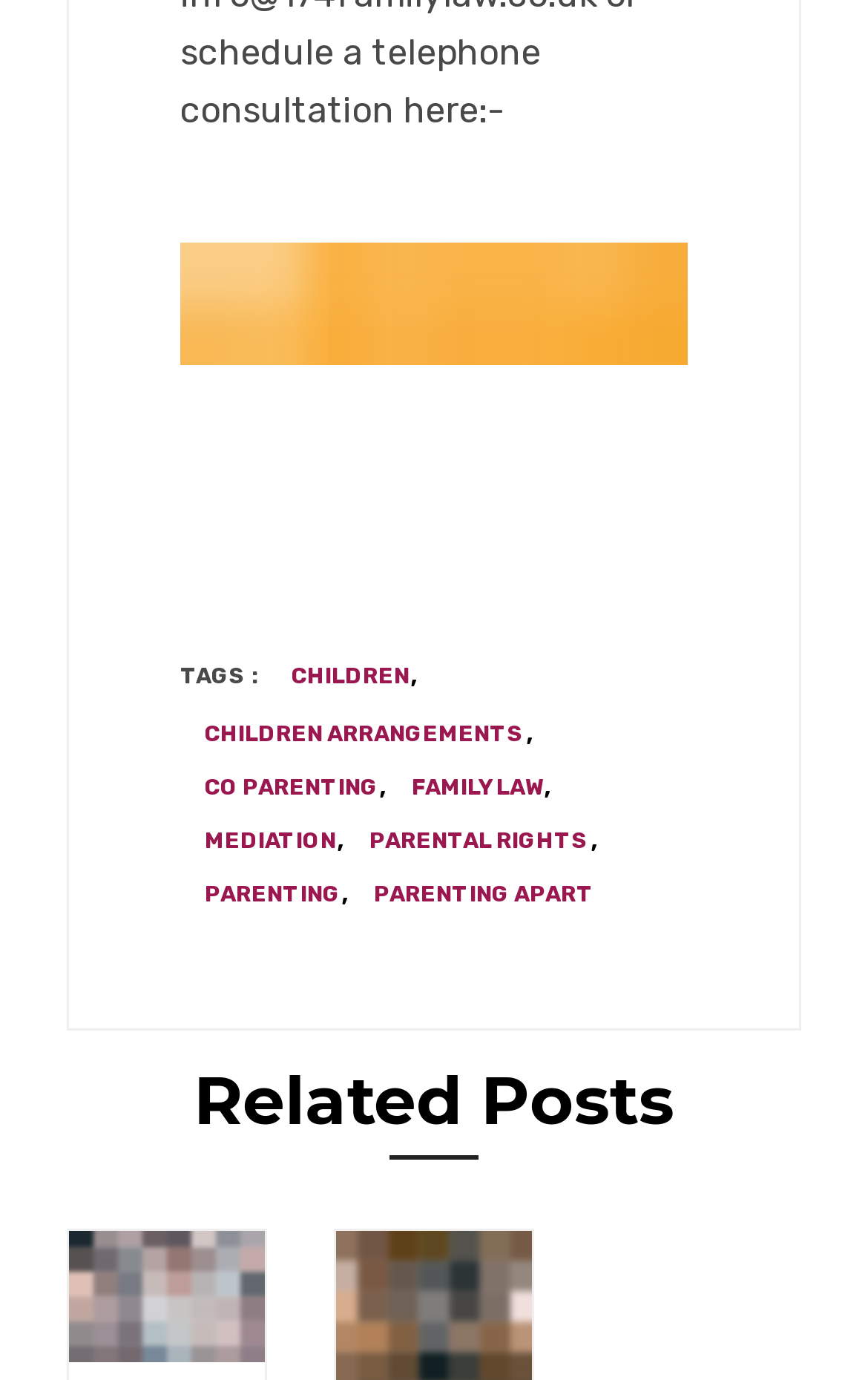Based on the image, please elaborate on the answer to the following question:
What is the title of the section below the tags?

The title of the section below the tags is 'Related Posts' which is a heading element located at [0.038, 0.78, 0.962, 0.834] with the text 'Related Posts'.